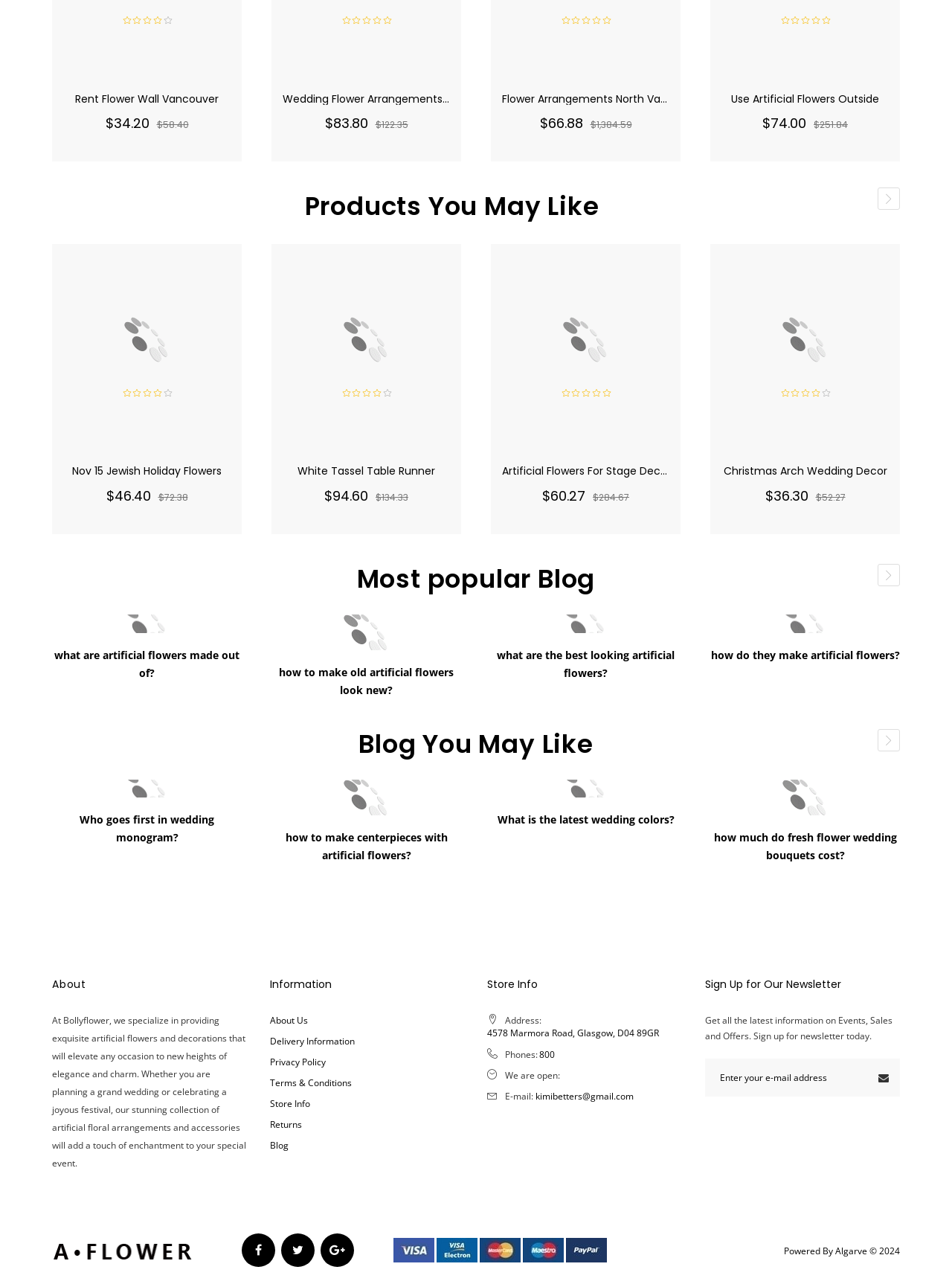Please analyze the image and provide a thorough answer to the question:
What is the price range of 'Rent Flower Wall Vancouver'?

I looked at the prices listed for 'Rent Flower Wall Vancouver' and found two prices: $34.20 and $58.40, which indicates a price range of $34.20 to $58.40.